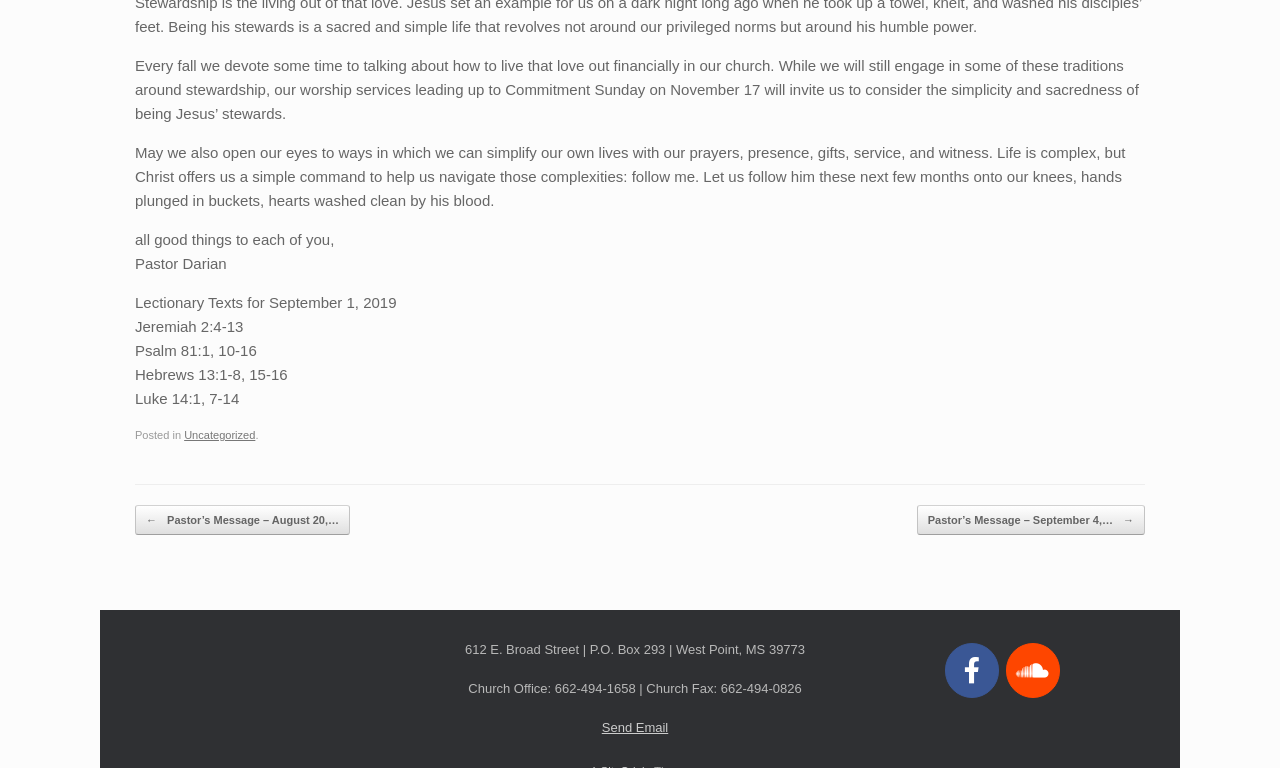From the screenshot, find the bounding box of the UI element matching this description: "Uncategorized". Supply the bounding box coordinates in the form [left, top, right, bottom], each a float between 0 and 1.

[0.144, 0.559, 0.2, 0.575]